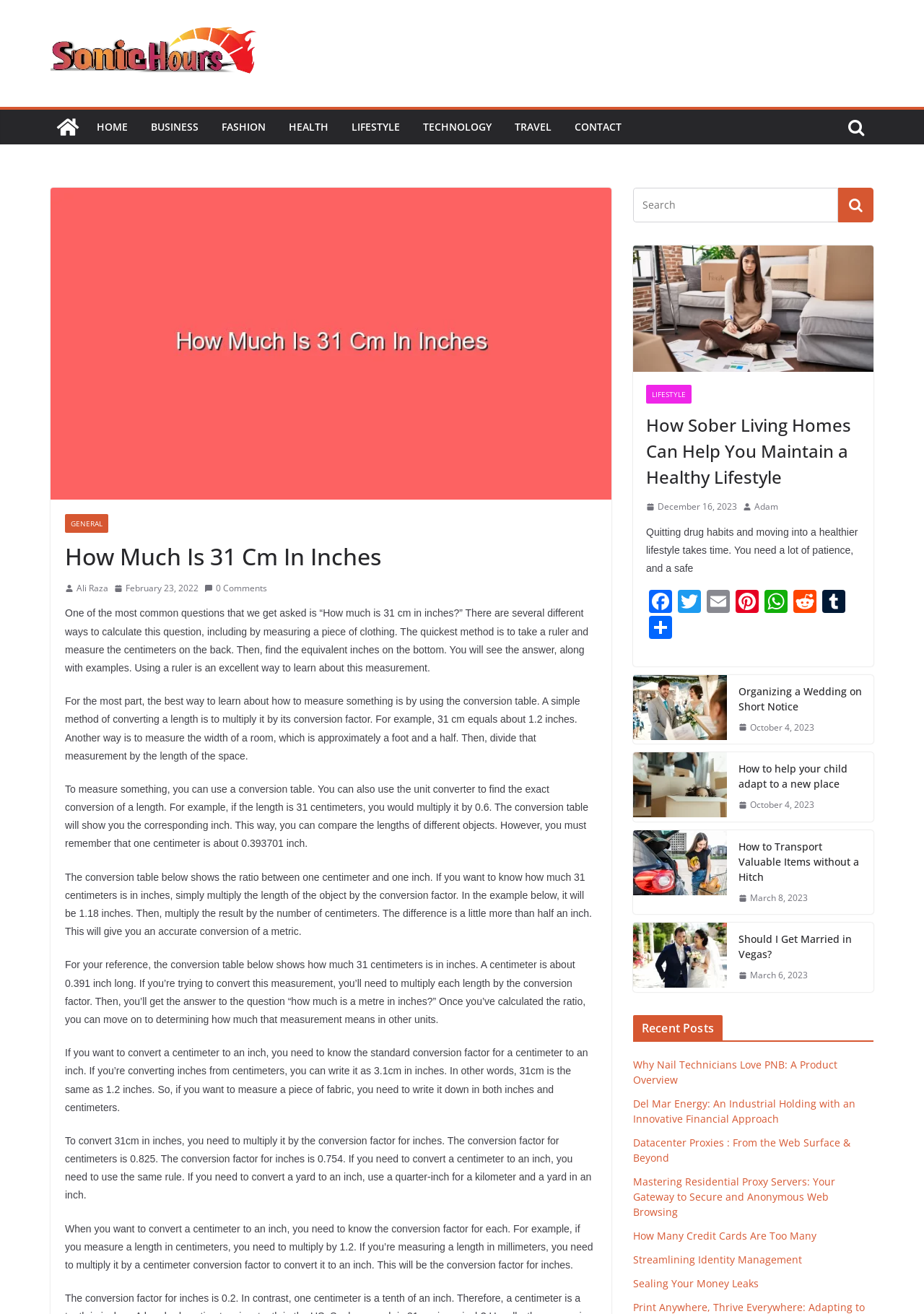What is the conversion factor for centimeters to inches?
Refer to the image and provide a concise answer in one word or phrase.

0.393701